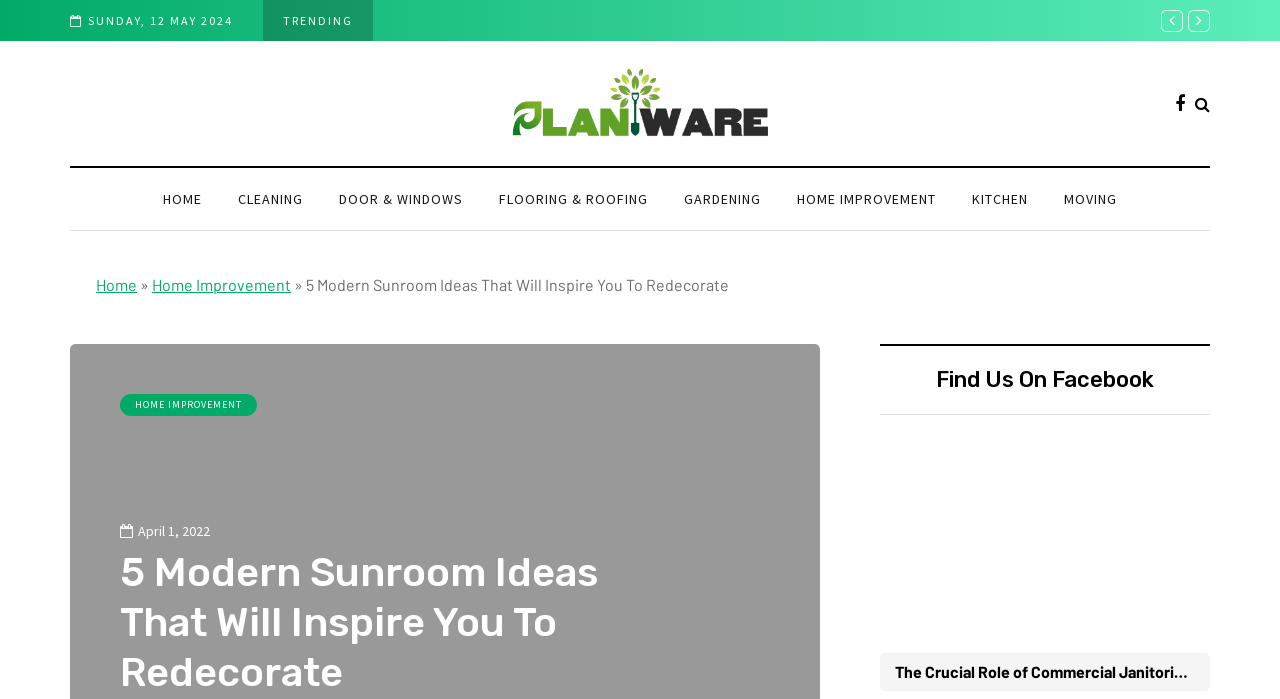Highlight the bounding box of the UI element that corresponds to this description: "Door & Windows".

[0.251, 0.269, 0.376, 0.3]